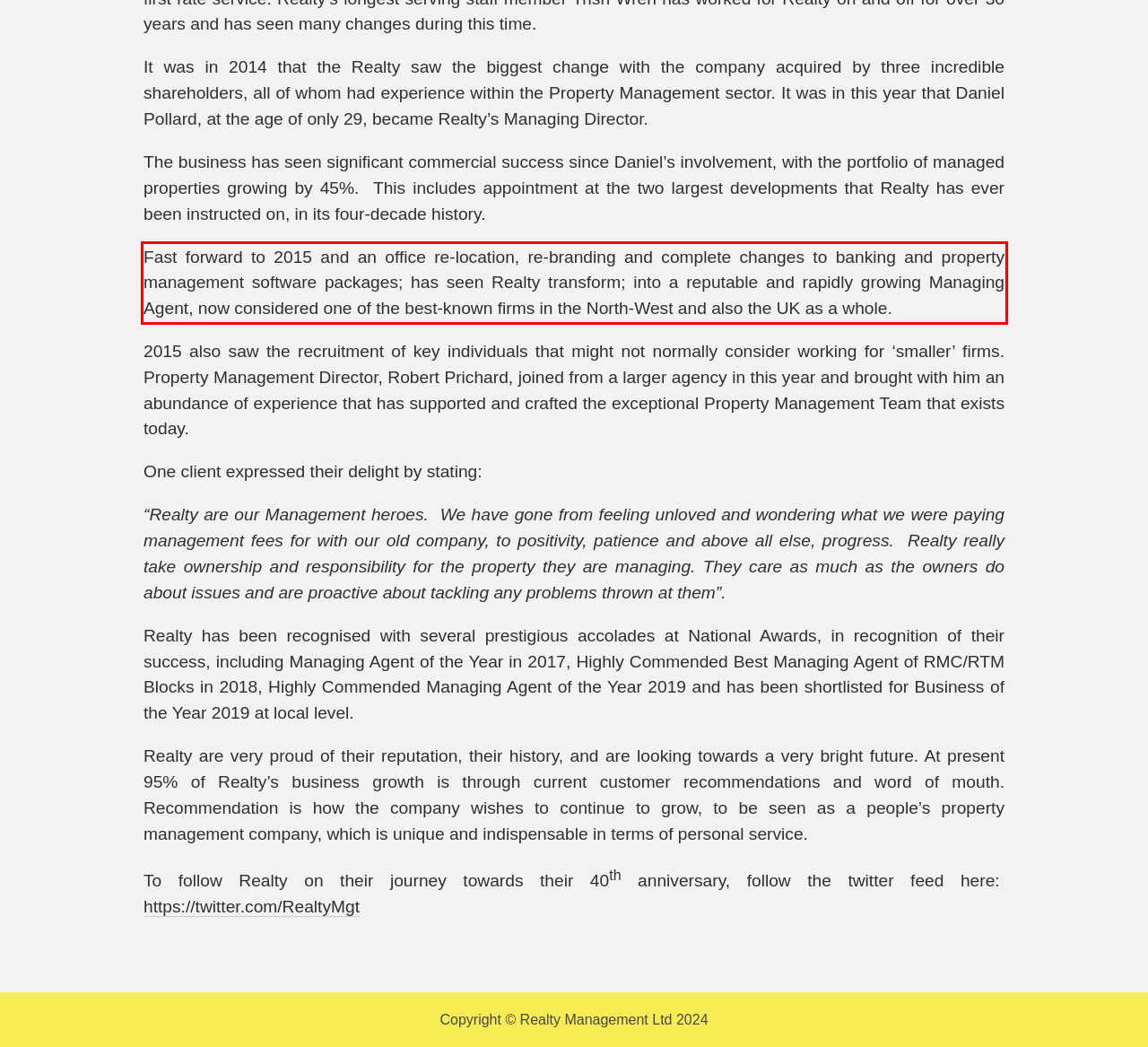Given a screenshot of a webpage, identify the red bounding box and perform OCR to recognize the text within that box.

Fast forward to 2015 and an office re-location, re-branding and complete changes to banking and property management software packages; has seen Realty transform; into a reputable and rapidly growing Managing Agent, now considered one of the best-known firms in the North-West and also the UK as a whole.